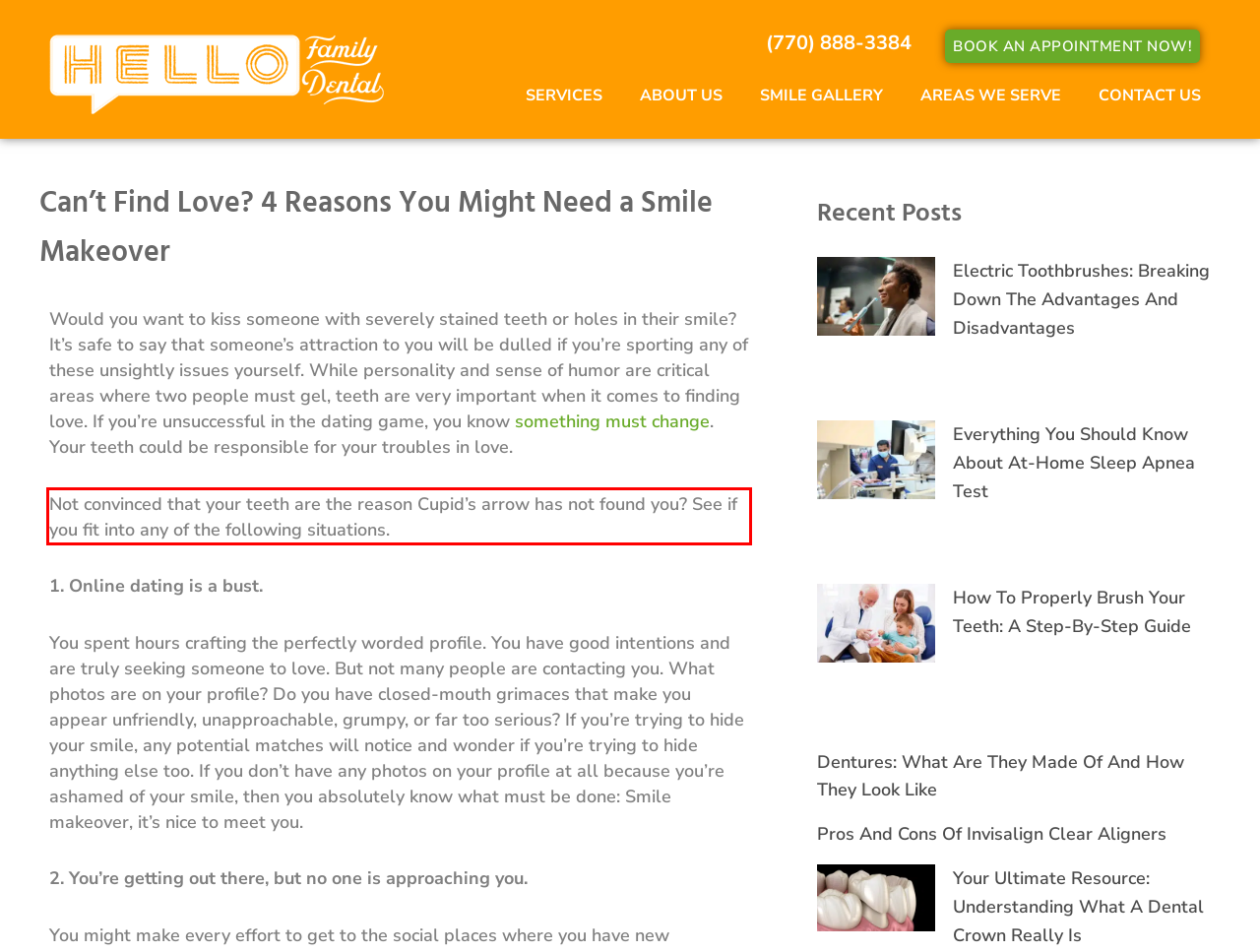Observe the screenshot of the webpage that includes a red rectangle bounding box. Conduct OCR on the content inside this red bounding box and generate the text.

Not convinced that your teeth are the reason Cupid’s arrow has not found you? See if you fit into any of the following situations.